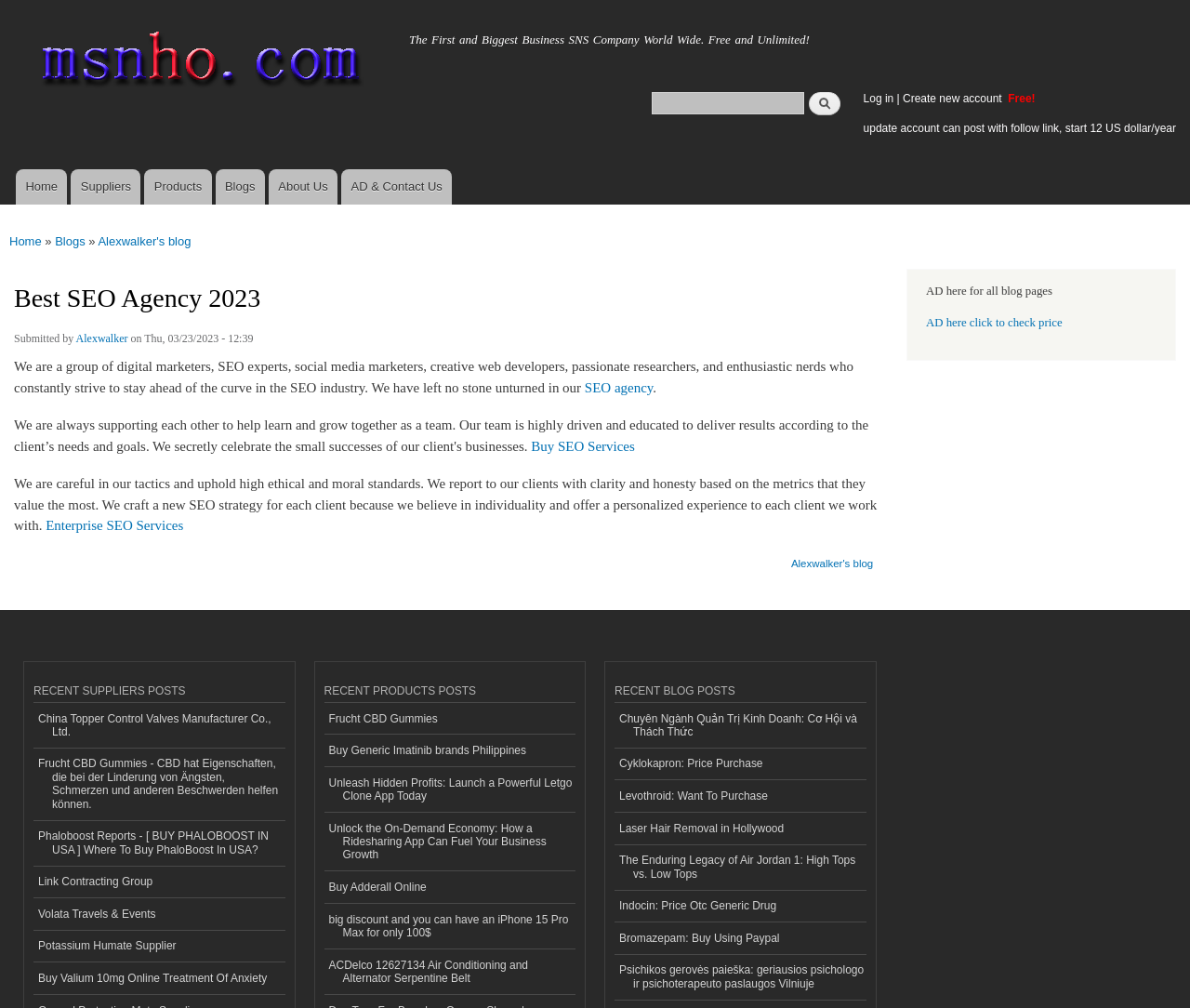Determine the bounding box coordinates of the section to be clicked to follow the instruction: "Search for something". The coordinates should be given as four float numbers between 0 and 1, formatted as [left, top, right, bottom].

[0.547, 0.091, 0.675, 0.113]